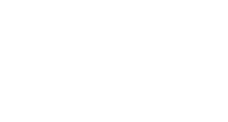Give a thorough and detailed caption for the image.

This image, part of the content for the February 2019 meeting of the Hill Country Photography Club, showcases a visual element significant to the club's activities. It is positioned within a section dedicated to highlighting notable members or contributors, specifically featuring the individual represented here. The context emphasizes the club's mission to aid photographers in enhancing their creative and technical skills. This image not only underlines the community and collaboration within the club but also reflects the shared interests and artistry of its members. The photograph likely serves to inspire fellow photographers as they gather for discussions, workshops, and visuals during meetings.